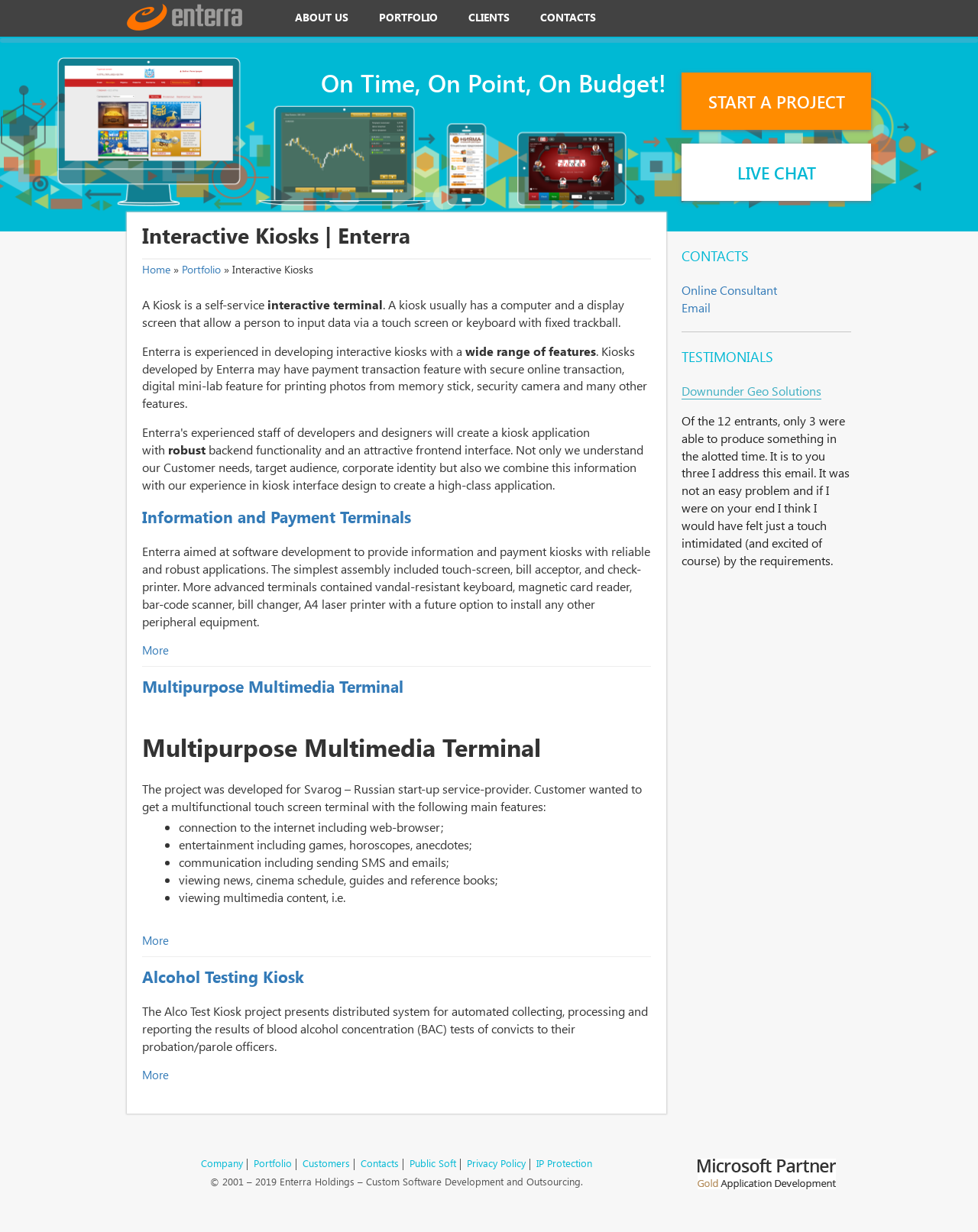Use a single word or phrase to answer the question:
What is the name of the Russian start-up service-provider?

Svarog